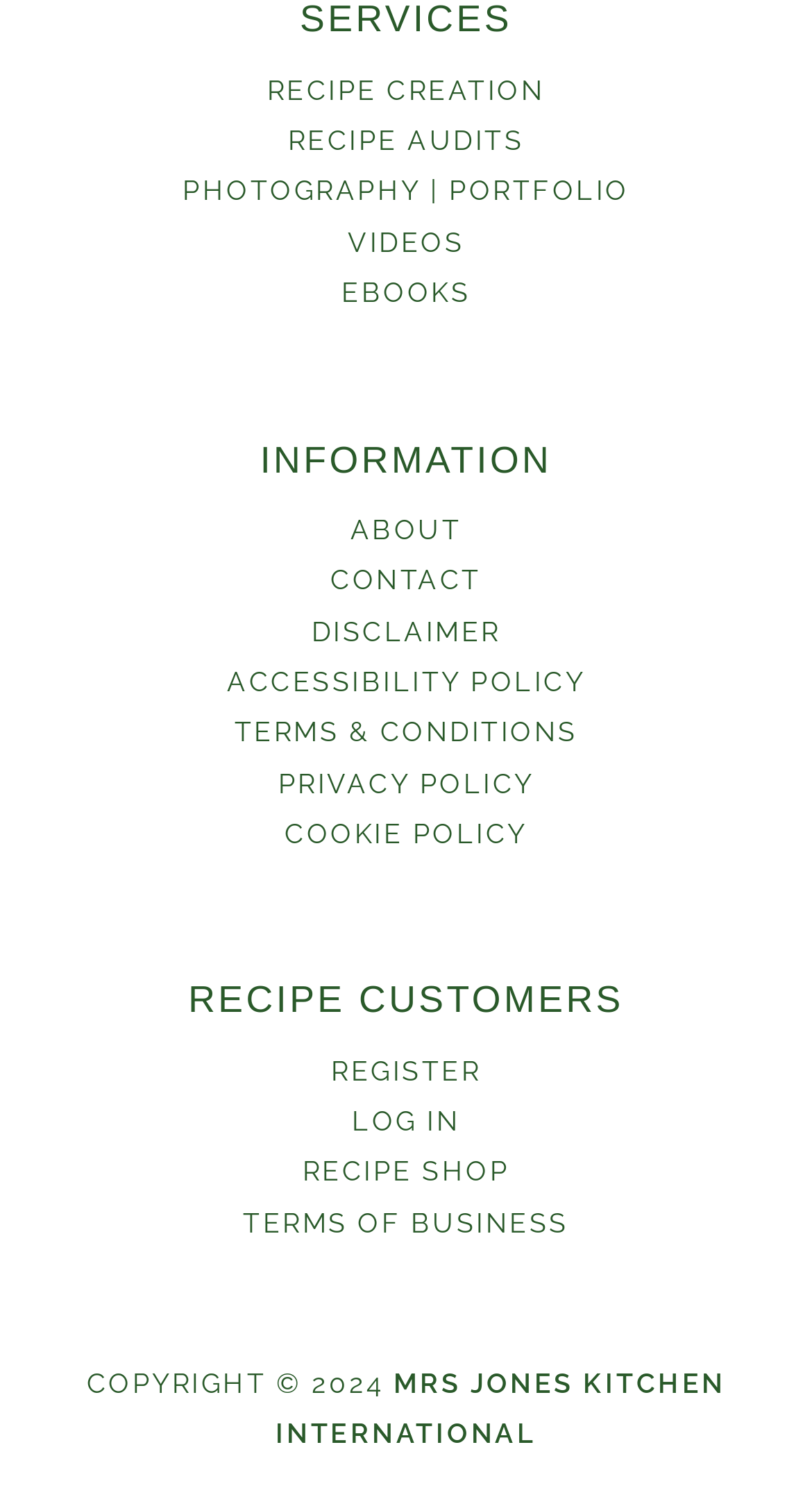Identify the bounding box for the UI element described as: "Register". Ensure the coordinates are four float numbers between 0 and 1, formatted as [left, top, right, bottom].

[0.408, 0.705, 0.592, 0.726]